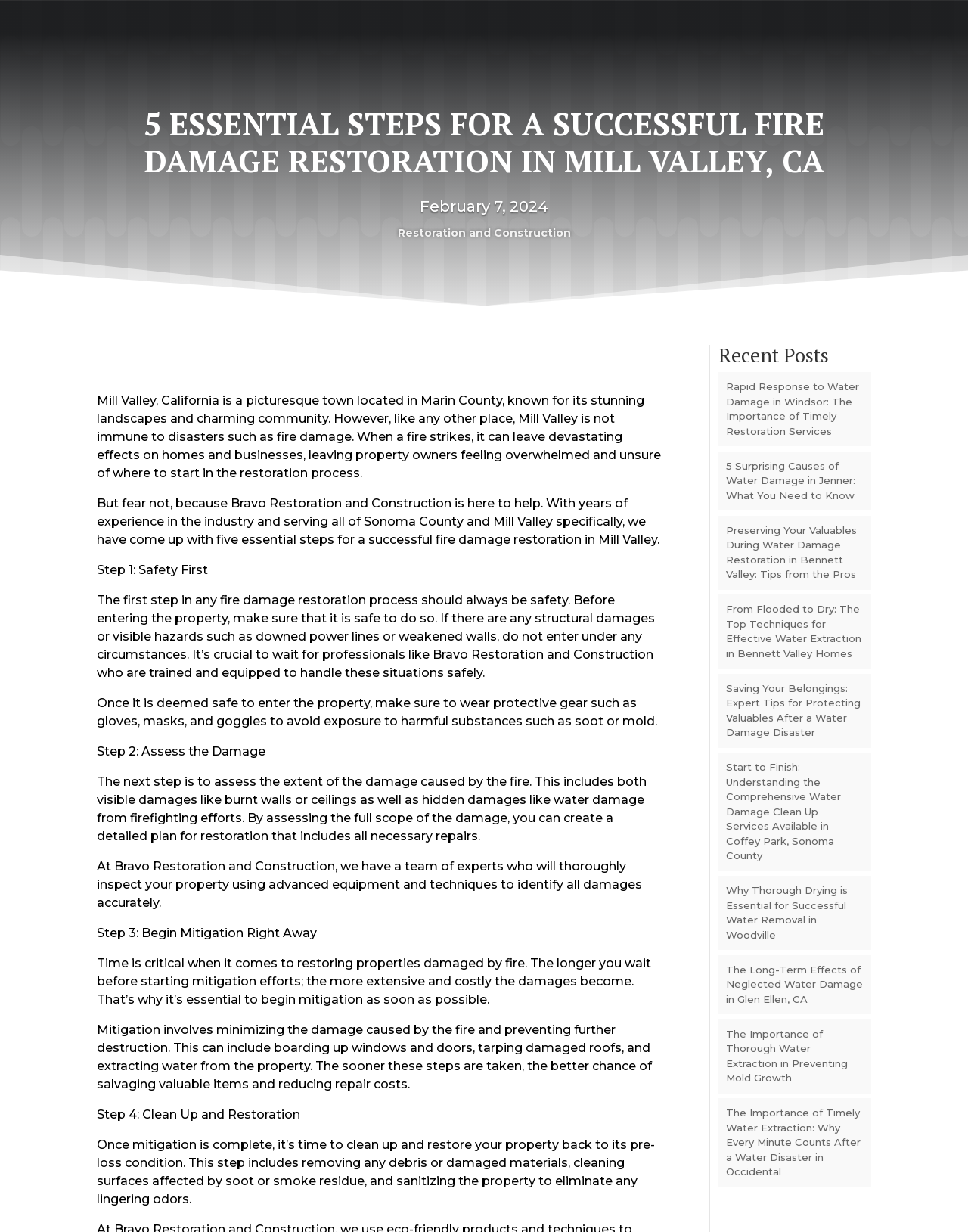Show the bounding box coordinates of the element that should be clicked to complete the task: "view Picture Index".

None